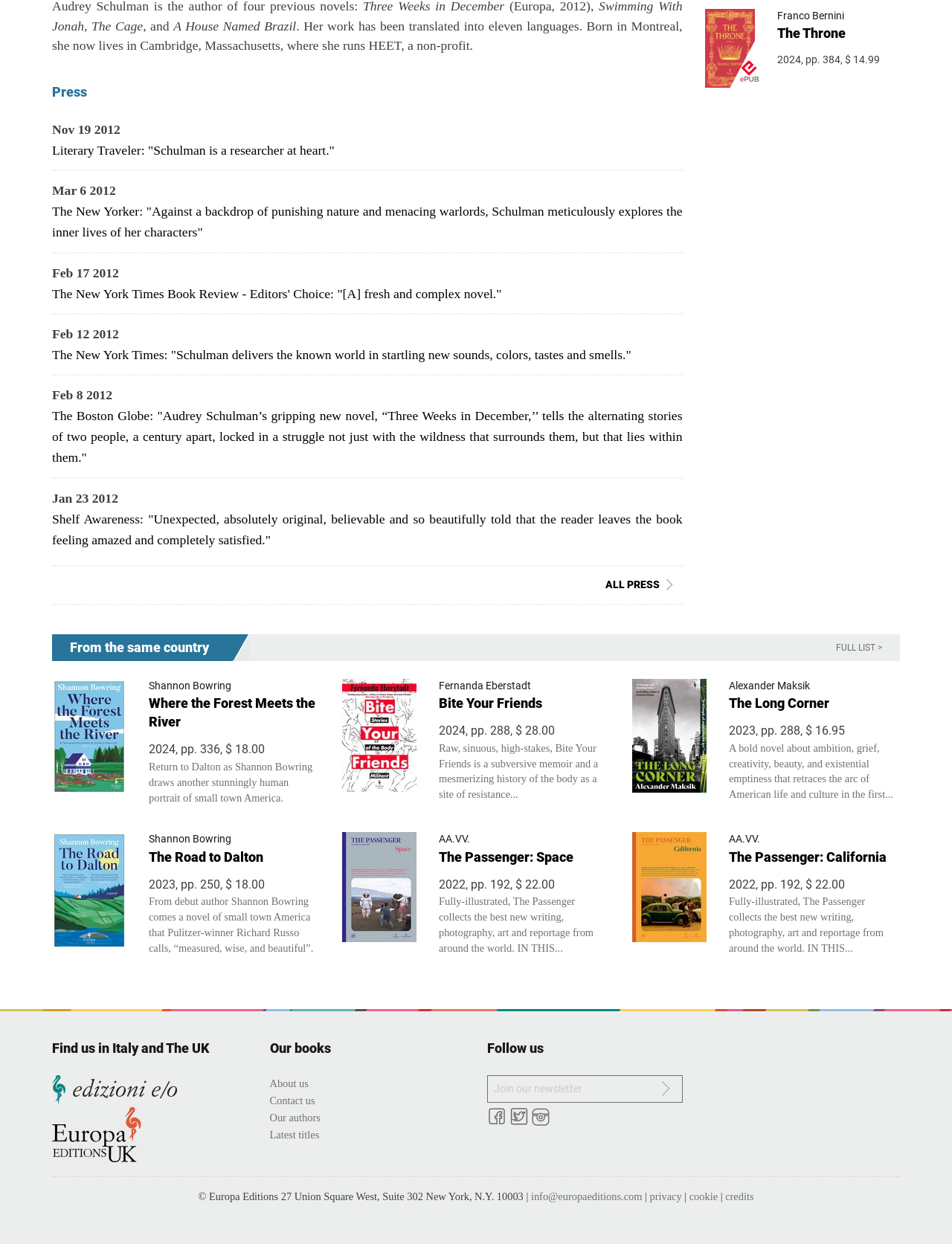What is the name of the non-profit organization mentioned on the webpage?
Refer to the screenshot and answer in one word or phrase.

HEET